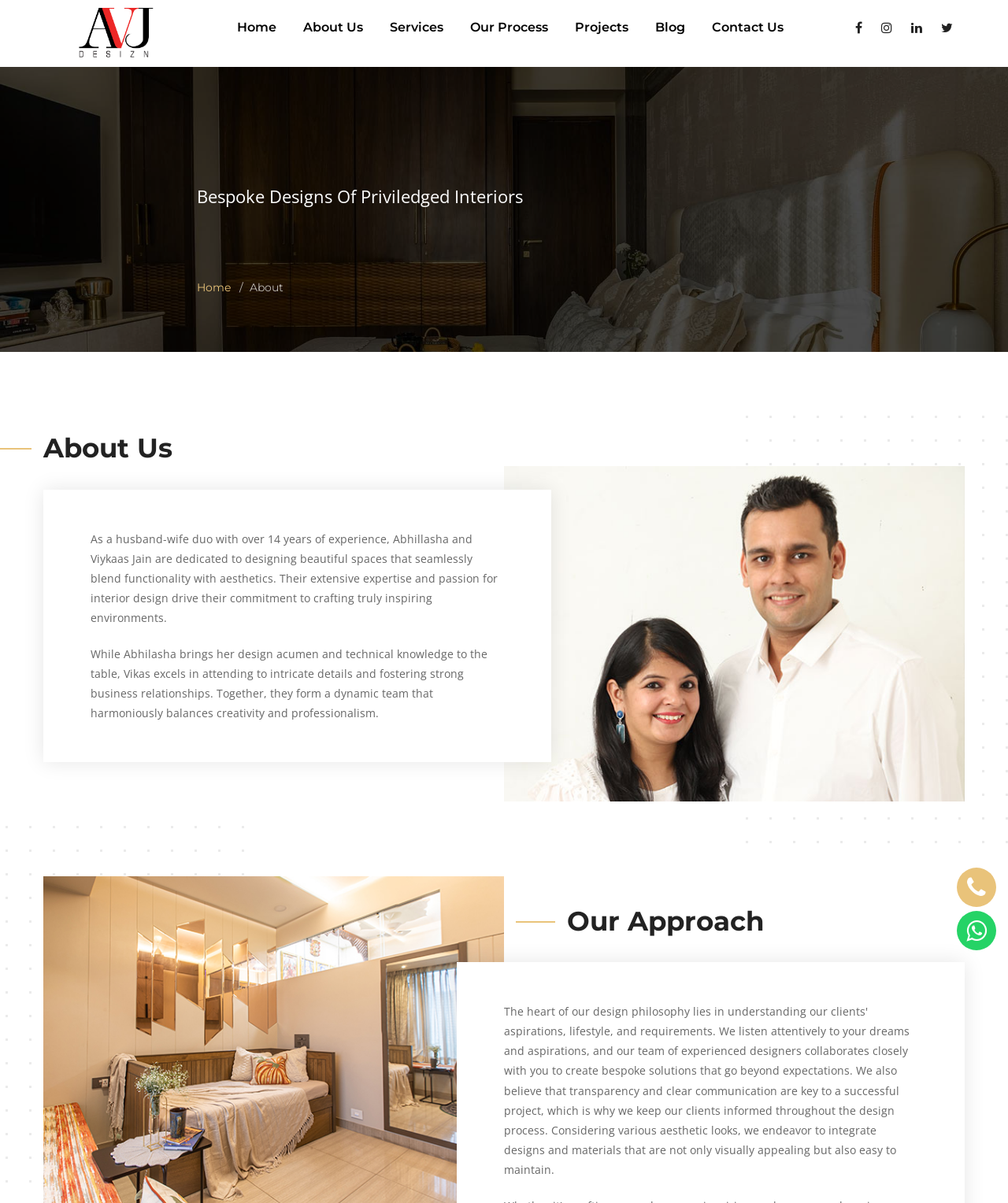What is the profession of Abhilasha and Vikas Jain?
Please provide a single word or phrase as your answer based on the screenshot.

Interior designers